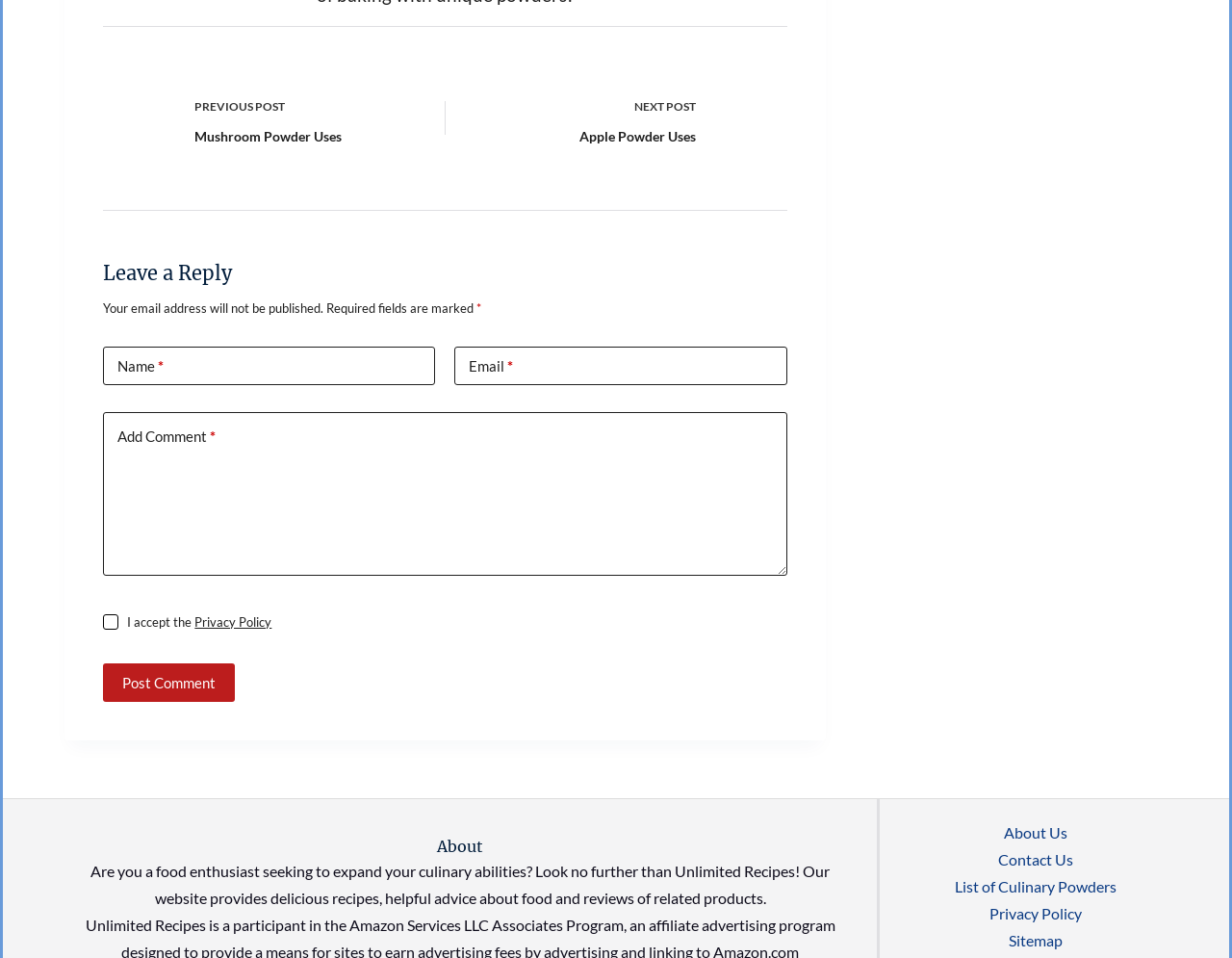What is the link below the 'Leave a Reply' heading?
Using the information from the image, give a concise answer in one word or a short phrase.

Privacy Policy